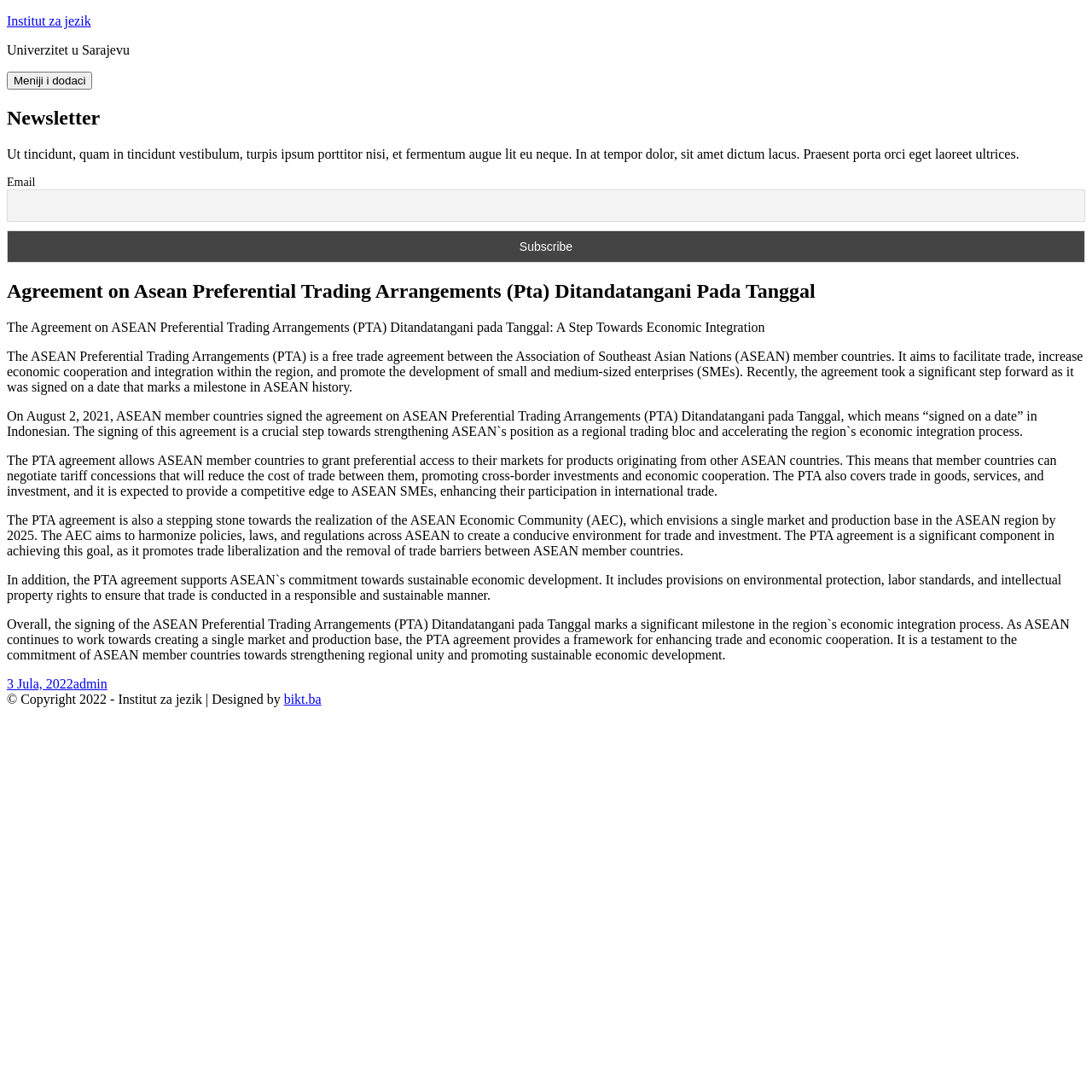Using the description: "parent_node: Email name="ne"", identify the bounding box of the corresponding UI element in the screenshot.

[0.006, 0.173, 0.994, 0.203]